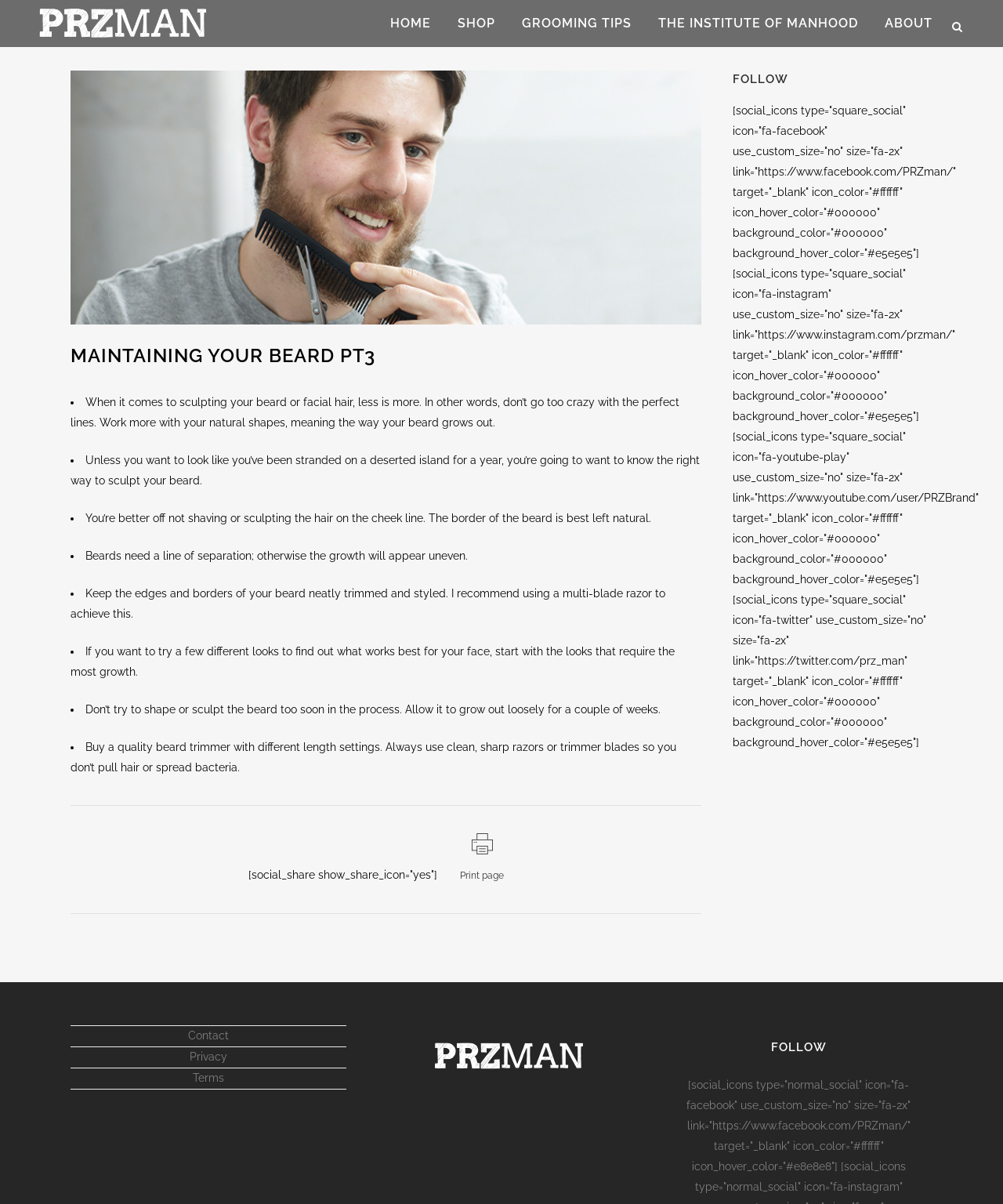Use the information in the screenshot to answer the question comprehensively: What is the recommended approach to shaping a beard?

According to the webpage, when it comes to sculpting a beard, less is more, and users should work with their natural shapes rather than trying to achieve perfect lines, as stated in the first bullet point of the article.